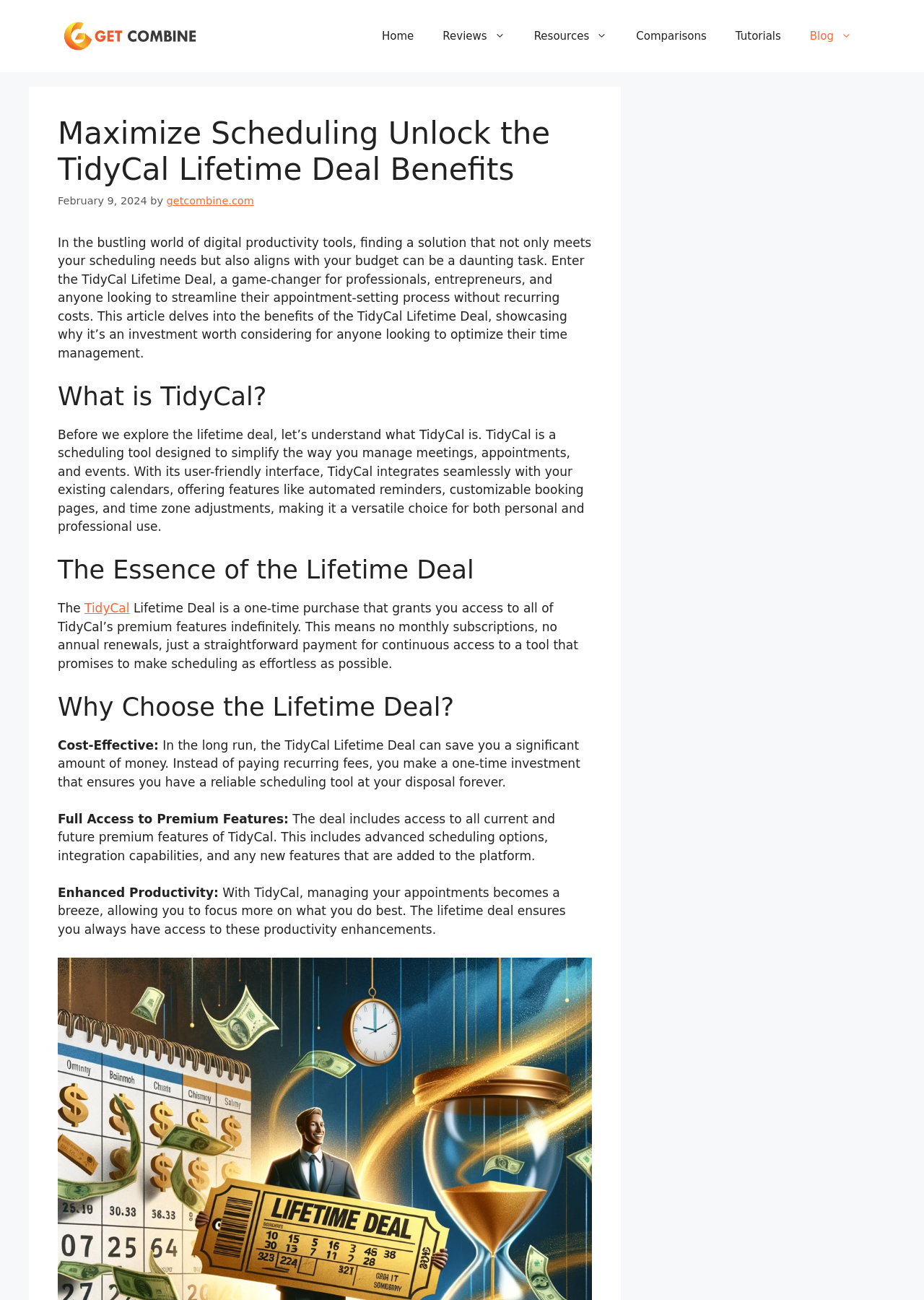Please locate the bounding box coordinates of the element that needs to be clicked to achieve the following instruction: "Click the TidyCal link". The coordinates should be four float numbers between 0 and 1, i.e., [left, top, right, bottom].

[0.091, 0.462, 0.14, 0.473]